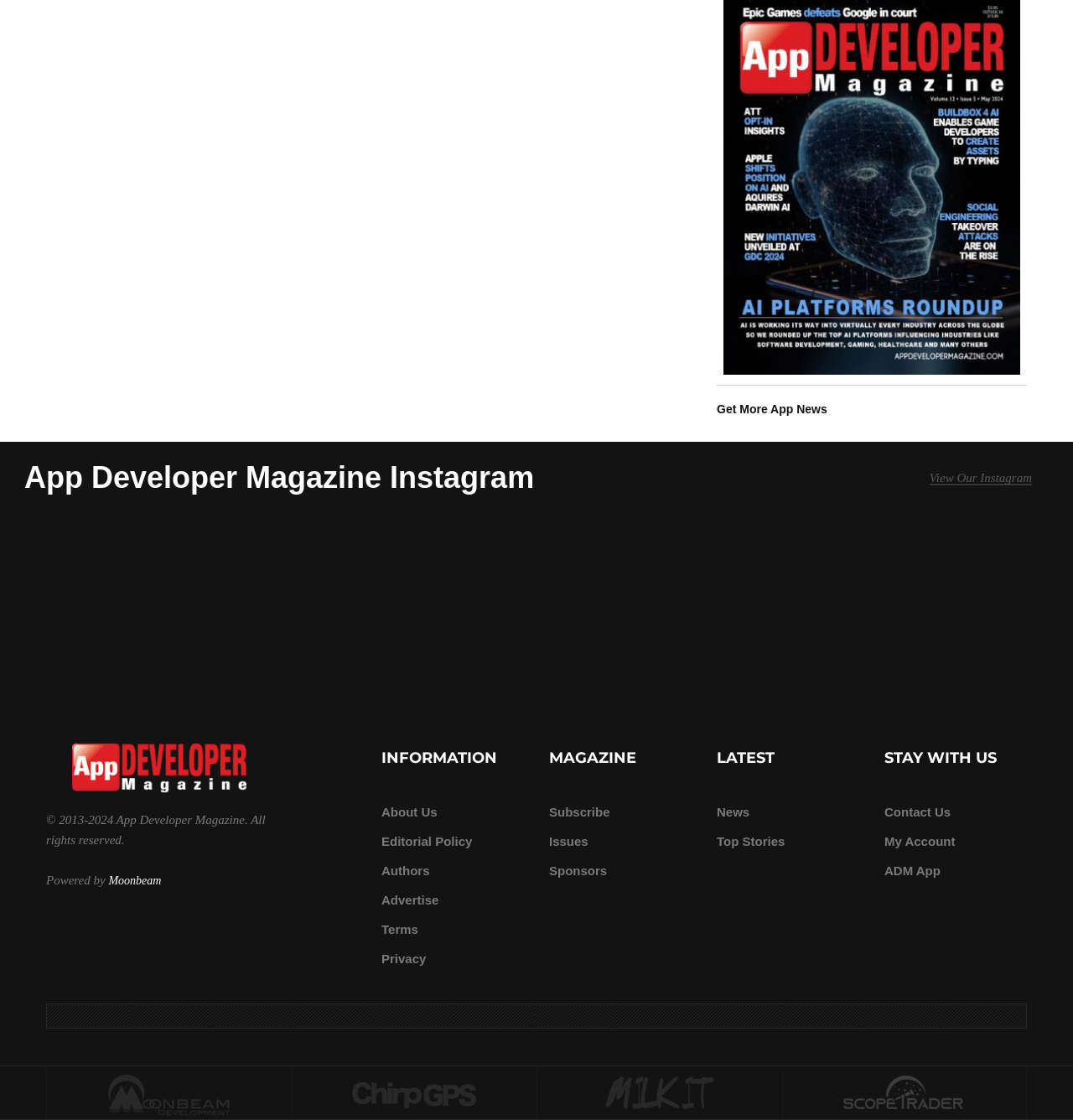Provide a brief response to the question using a single word or phrase: 
What is the name of the magazine?

App Developer Magazine